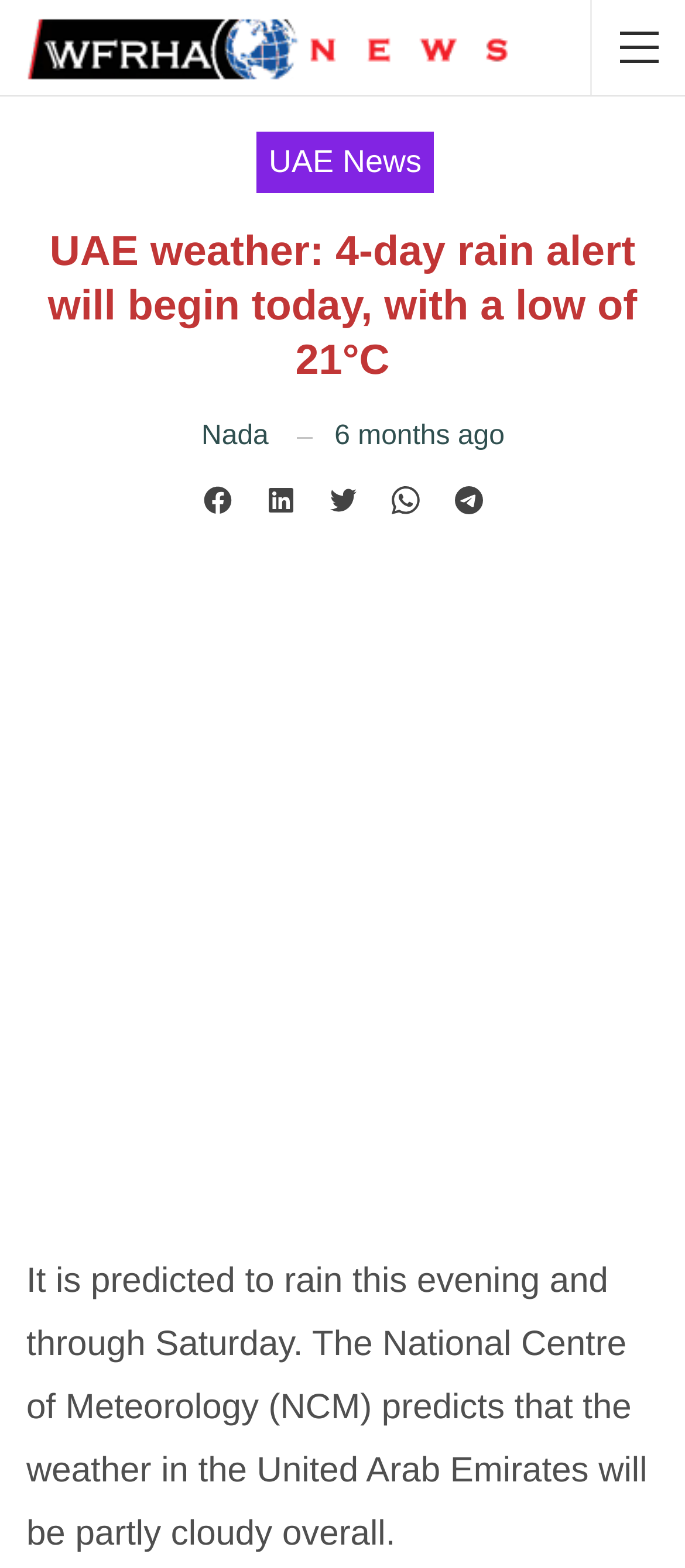Your task is to find and give the main heading text of the webpage.

UAE weather: 4-day rain alert will begin today, with a low of 21°C